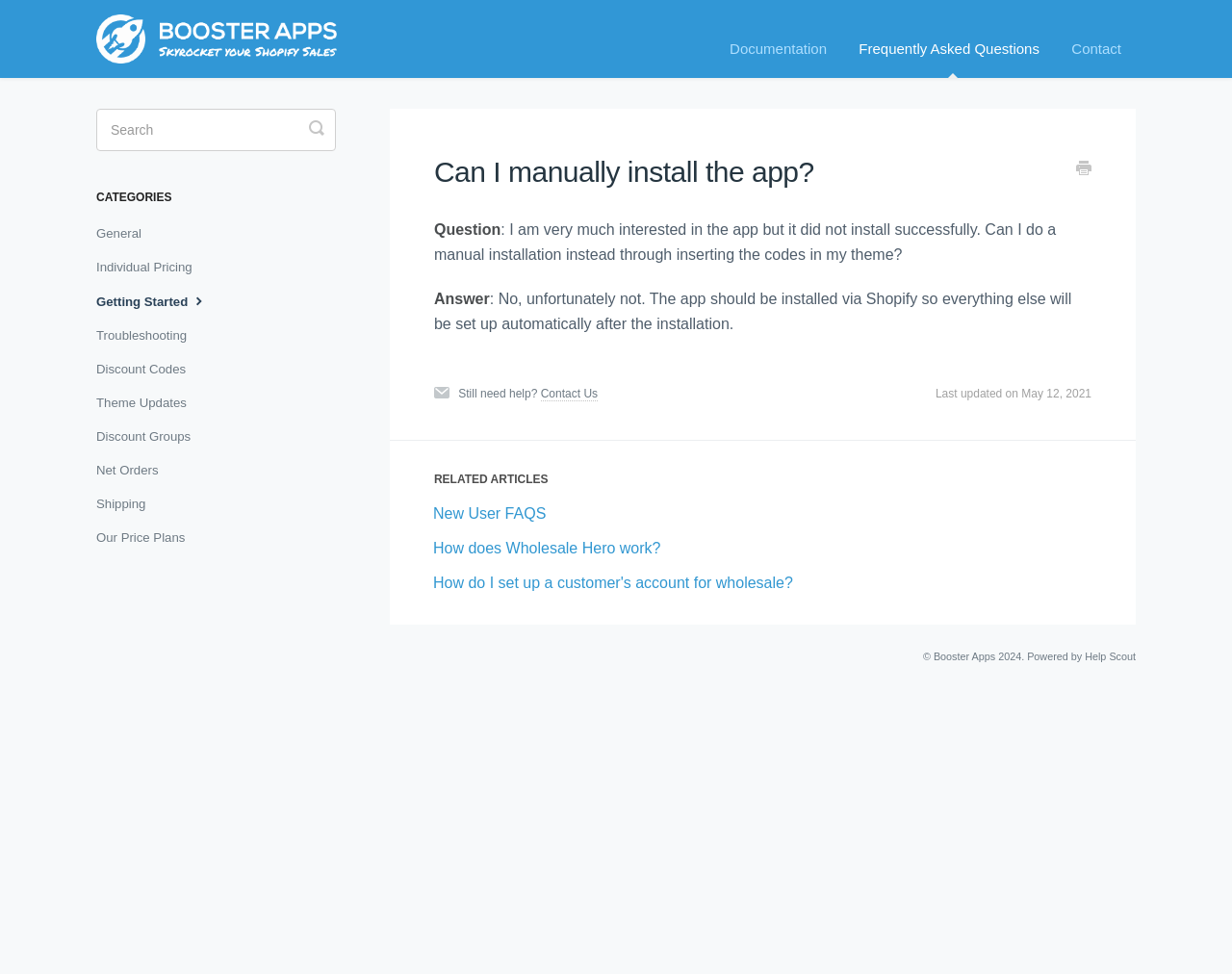Please respond to the question with a concise word or phrase:
What is the category of the article 'How does Wholesale Hero work?'?

Getting Started